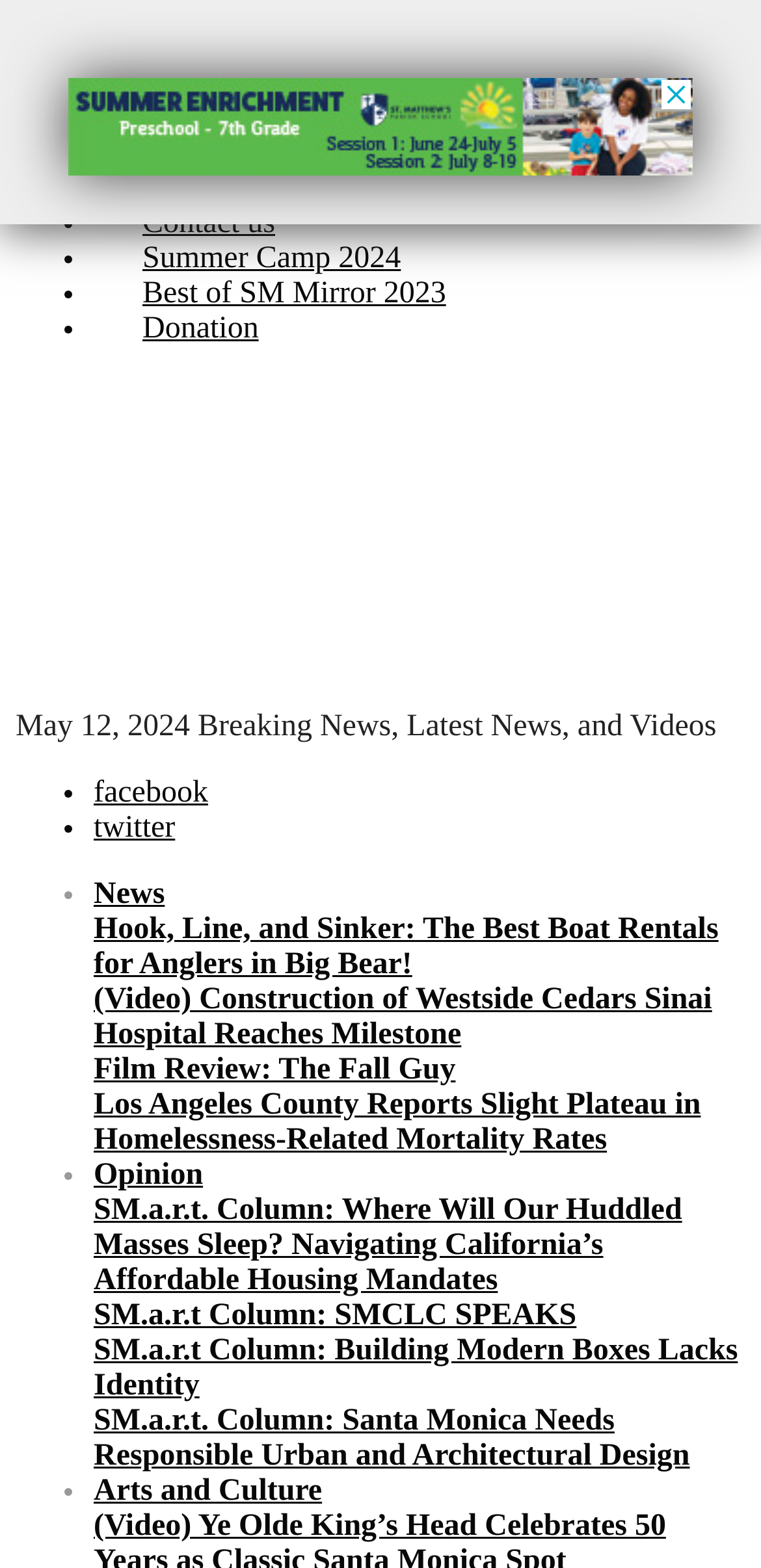What is the date displayed on the webpage?
Carefully analyze the image and provide a detailed answer to the question.

I looked for a date on the webpage and found 'May 12, 2024' displayed below the logo.